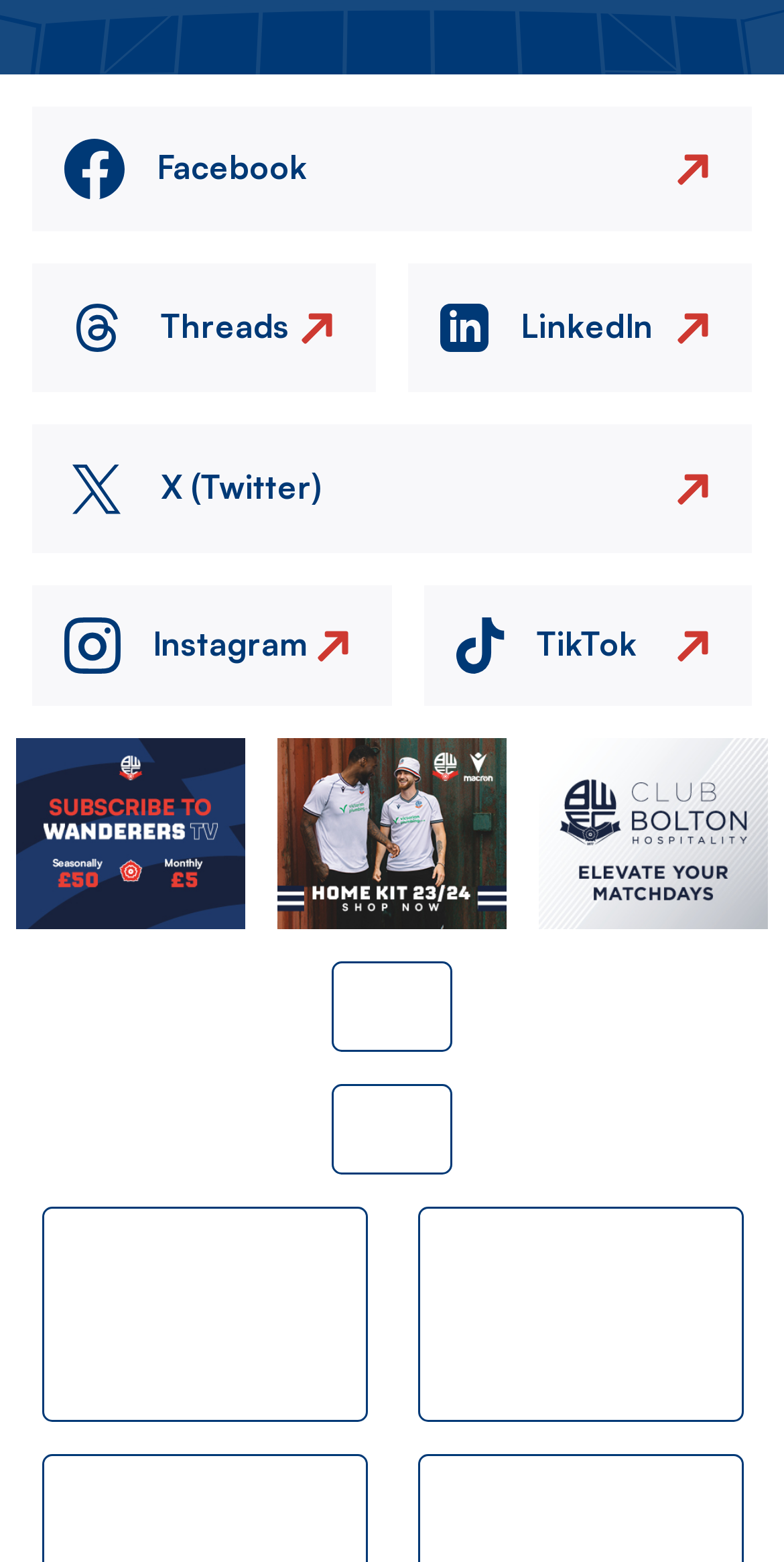Please find the bounding box coordinates of the clickable region needed to complete the following instruction: "Visit Toughsheet". The bounding box coordinates must consist of four float numbers between 0 and 1, i.e., [left, top, right, bottom].

[0.423, 0.615, 0.577, 0.673]